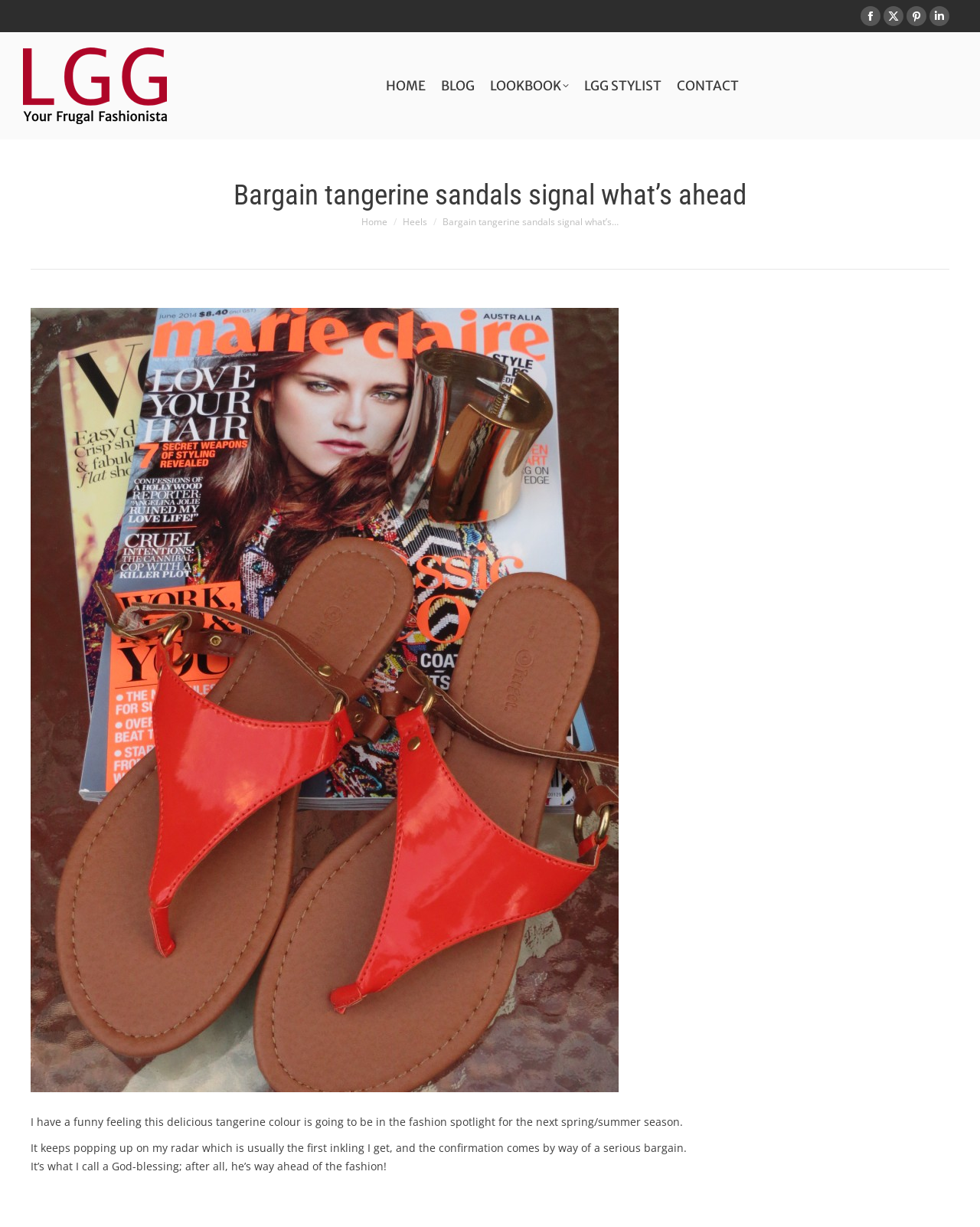Determine the bounding box for the described UI element: "123".

None